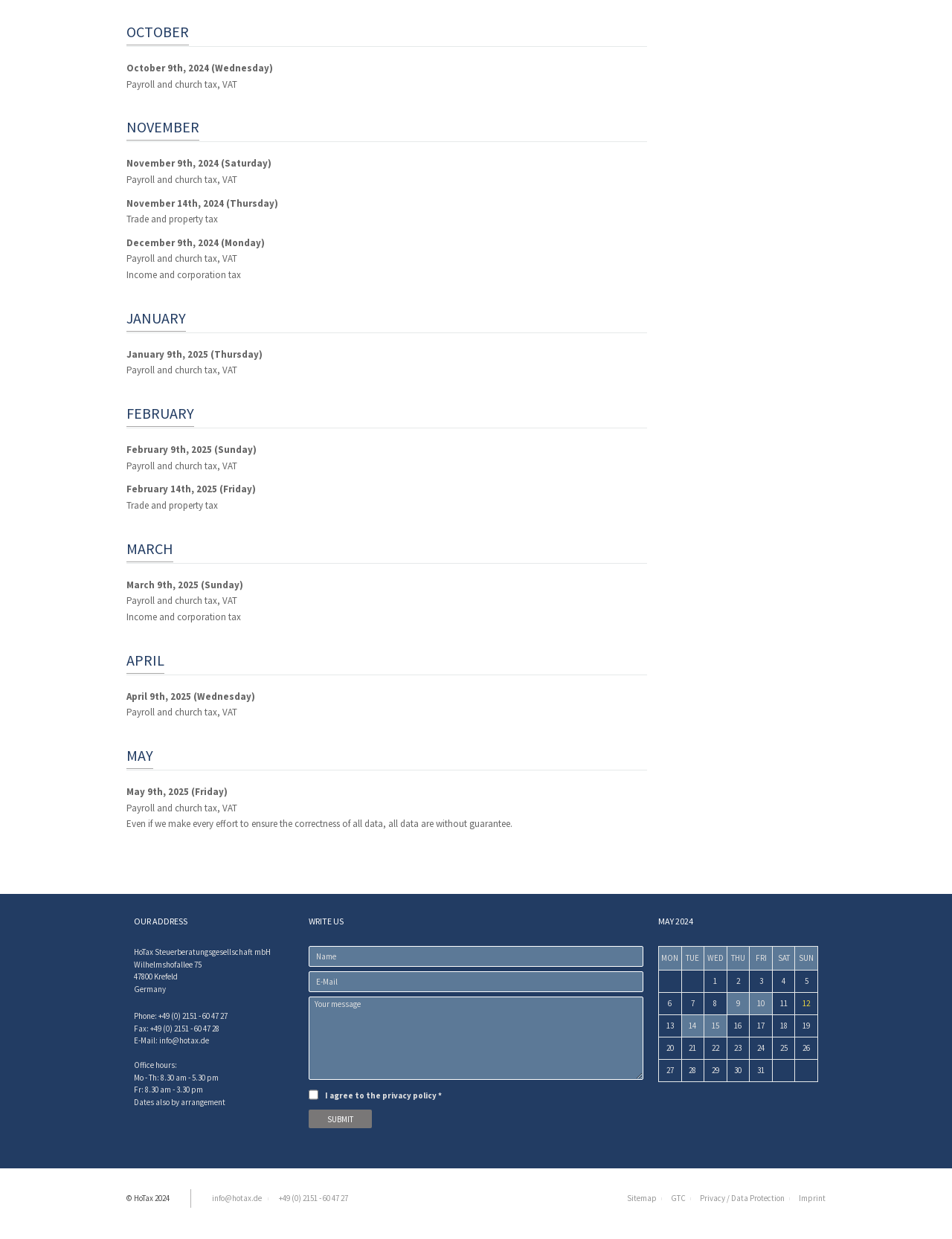Determine the bounding box coordinates of the clickable region to execute the instruction: "Click the link to view the privacy policy". The coordinates should be four float numbers between 0 and 1, denoted as [left, top, right, bottom].

[0.402, 0.88, 0.459, 0.888]